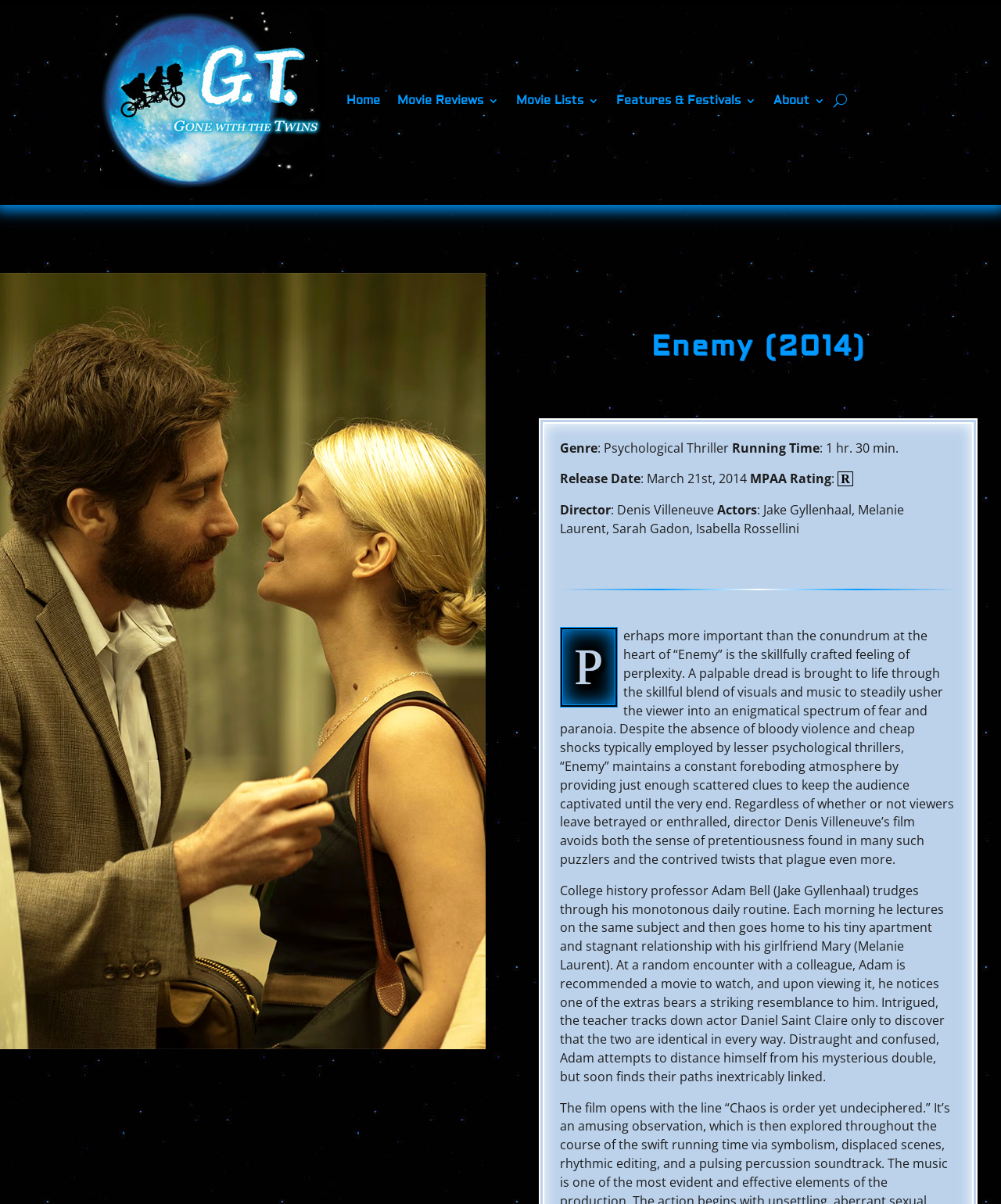Please provide a comprehensive response to the question based on the details in the image: What is the running time of the movie Enemy?

I found the answer by looking at the section that lists the movie's details, where it says 'Running Time: 1 hr. 30 min.'.